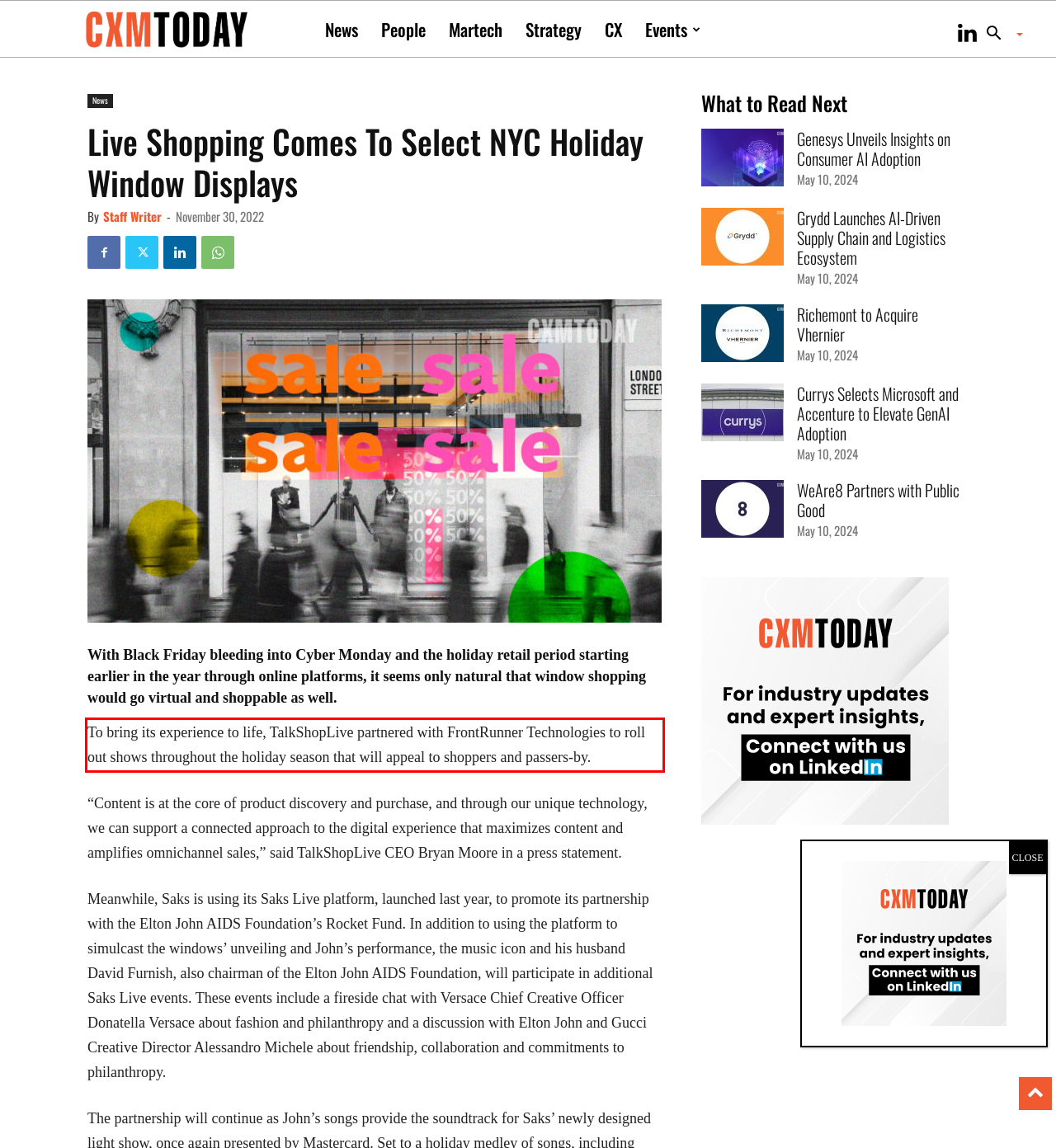Review the screenshot of the webpage and recognize the text inside the red rectangle bounding box. Provide the extracted text content.

To bring its experience to life, TalkShopLive partnered with FrontRunner Technologies to roll out shows throughout the holiday season that will appeal to shoppers and passers-by.